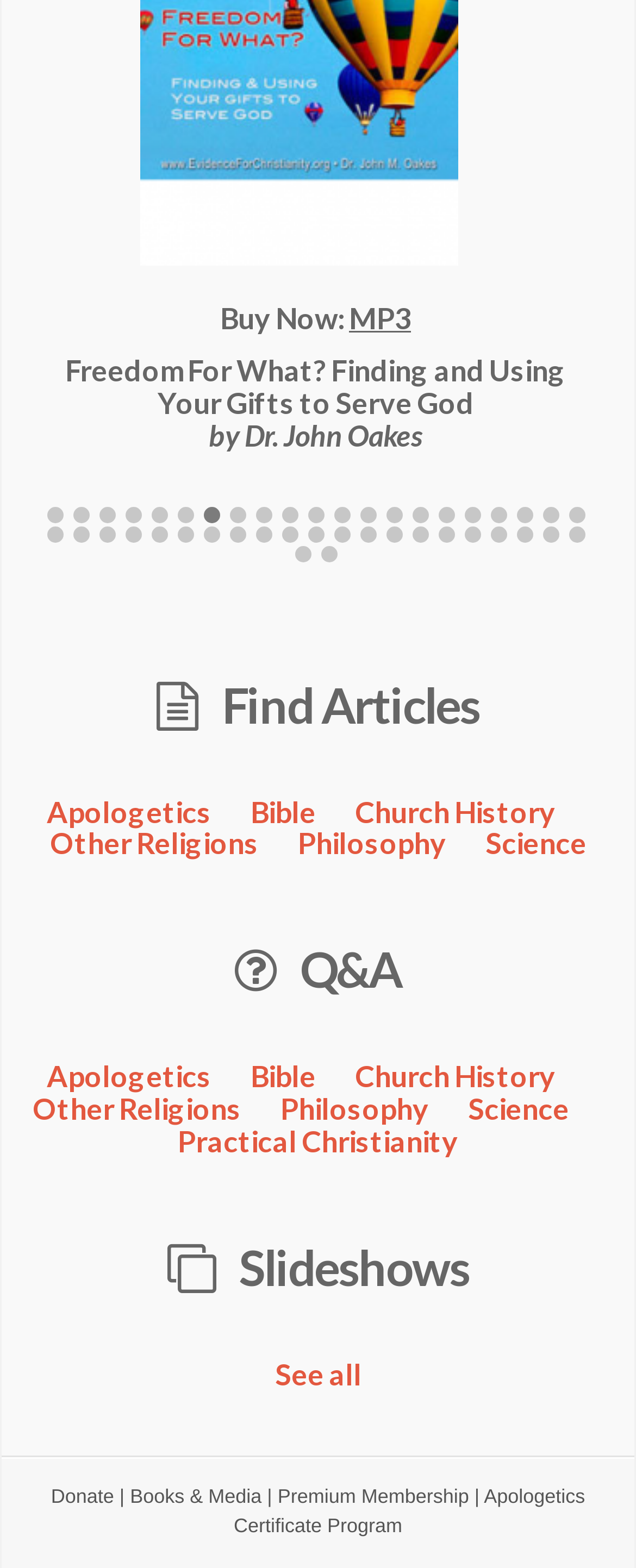What is the title of the book?
Answer the question with detailed information derived from the image.

The title of the book can be found in the heading element with the text 'Freedom For What? Finding and Using Your Gifts to Serve God by Dr. John Oakes'.